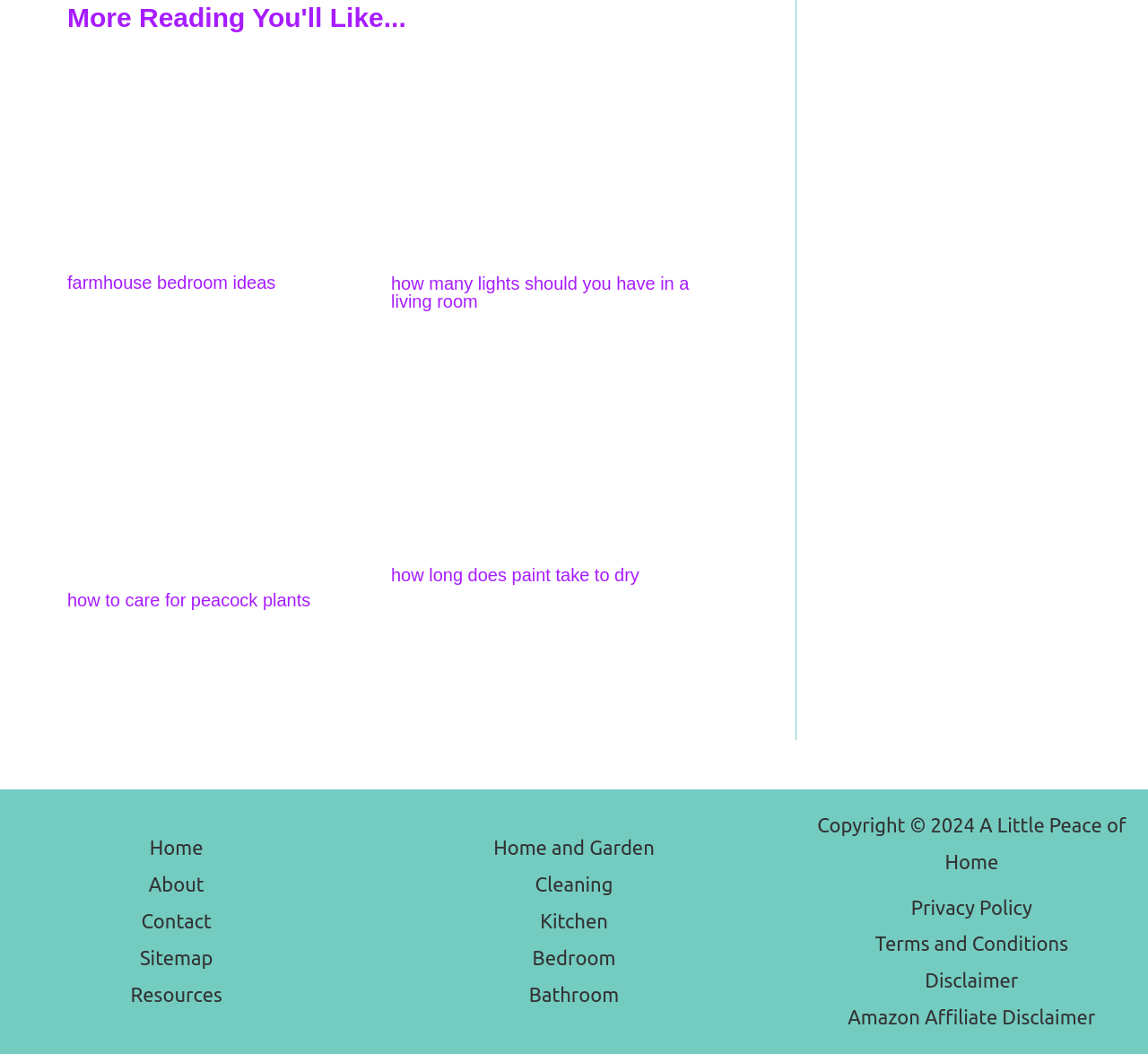Given the element description: "Sitemap", predict the bounding box coordinates of the UI element it refers to, using four float numbers between 0 and 1, i.e., [left, top, right, bottom].

[0.122, 0.892, 0.186, 0.927]